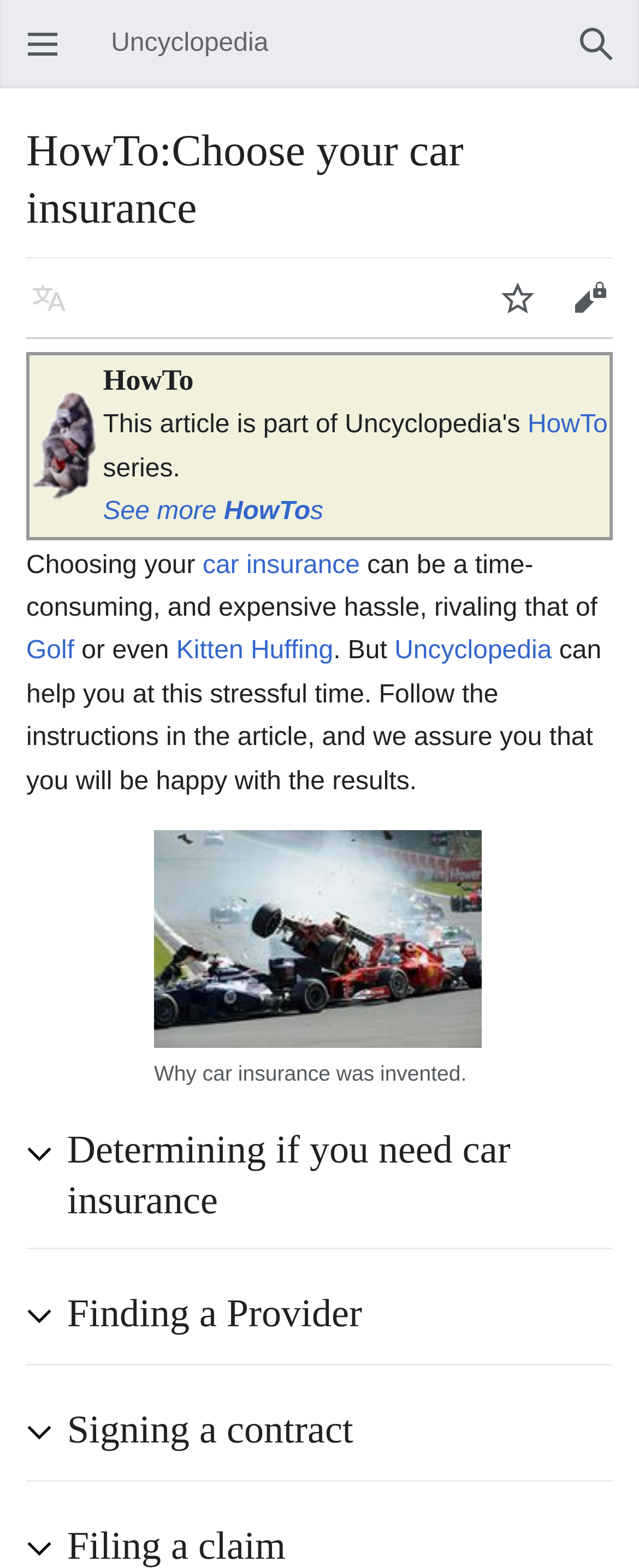Please find and report the bounding box coordinates of the element to click in order to perform the following action: "Read more about HowTo". The coordinates should be expressed as four float numbers between 0 and 1, in the format [left, top, right, bottom].

[0.826, 0.263, 0.951, 0.28]